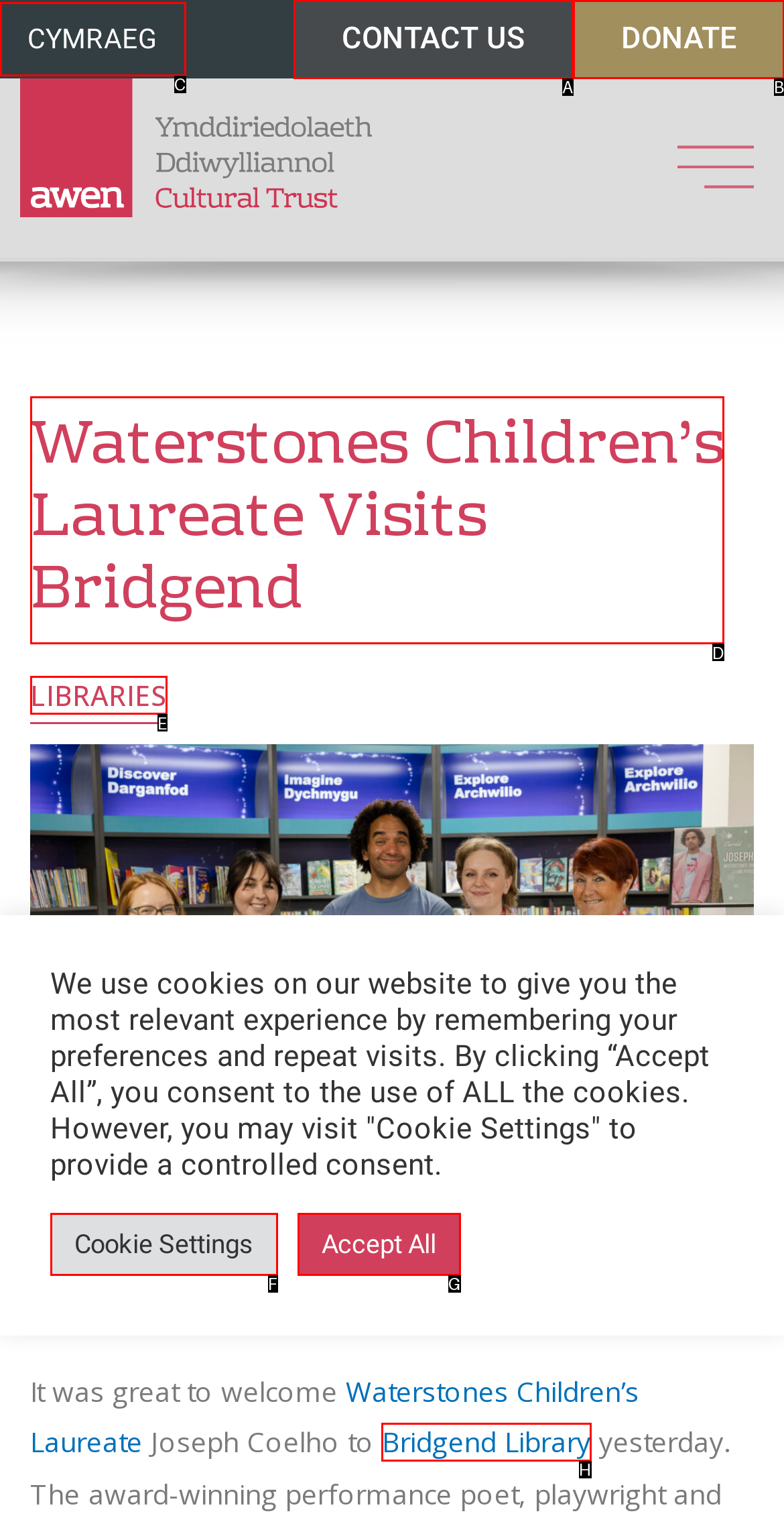Identify which lettered option completes the task: go to Bridgend Library. Provide the letter of the correct choice.

H